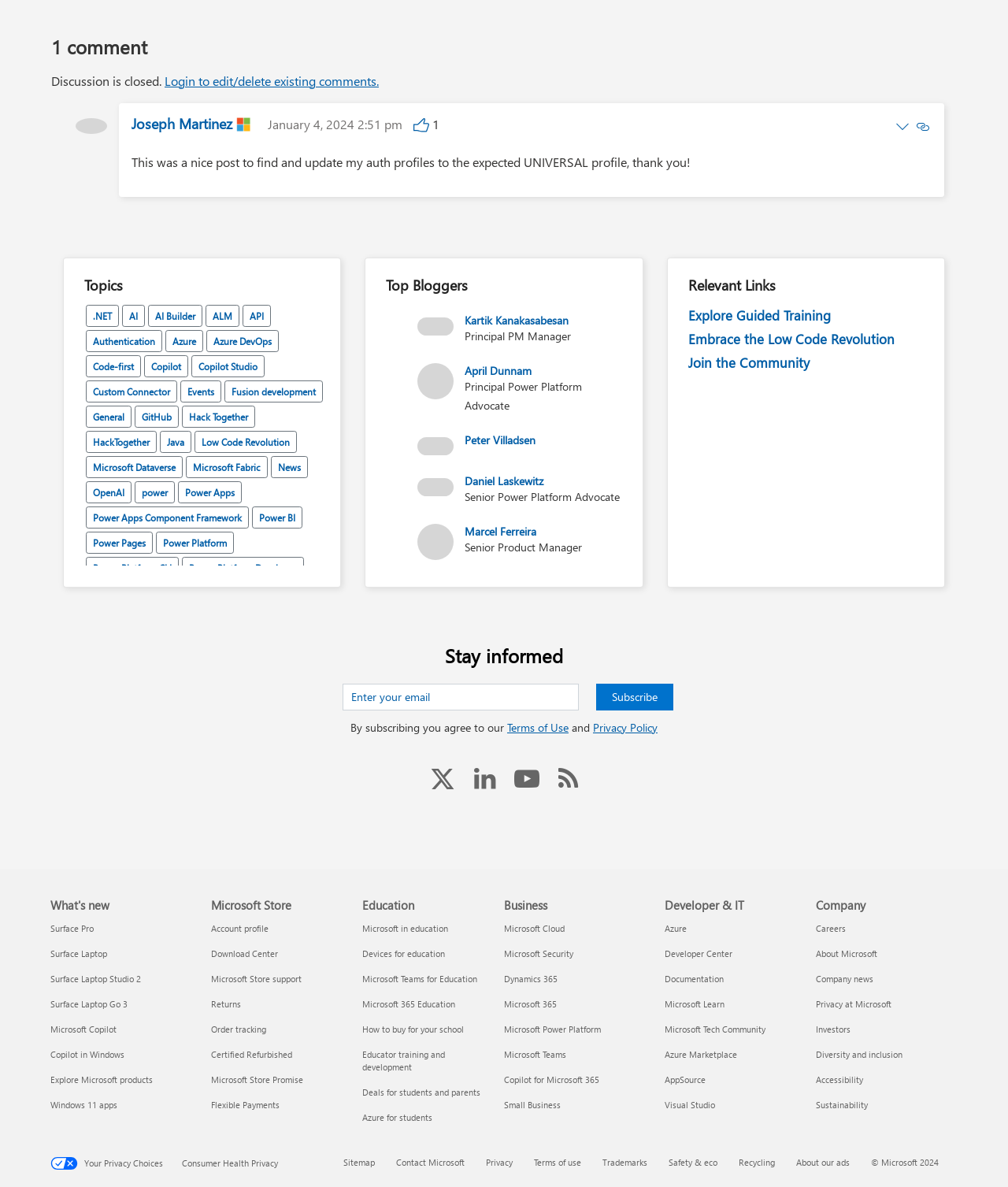Please identify the bounding box coordinates of the element that needs to be clicked to perform the following instruction: "Vote for the comment".

[0.402, 0.097, 0.426, 0.111]